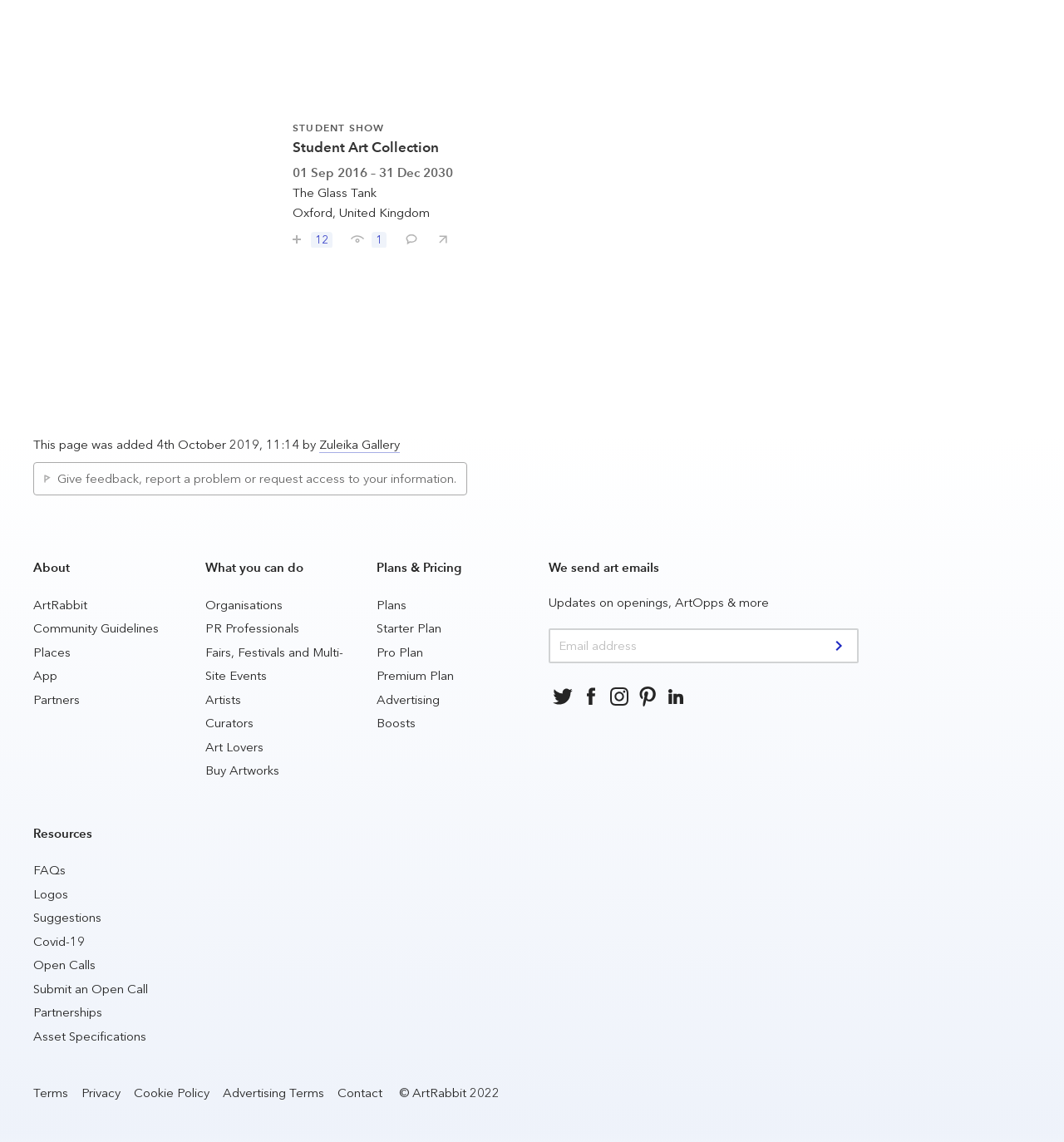Determine the bounding box coordinates (top-left x, top-left y, bottom-right x, bottom-right y) of the UI element described in the following text: Sarah McLennan

None